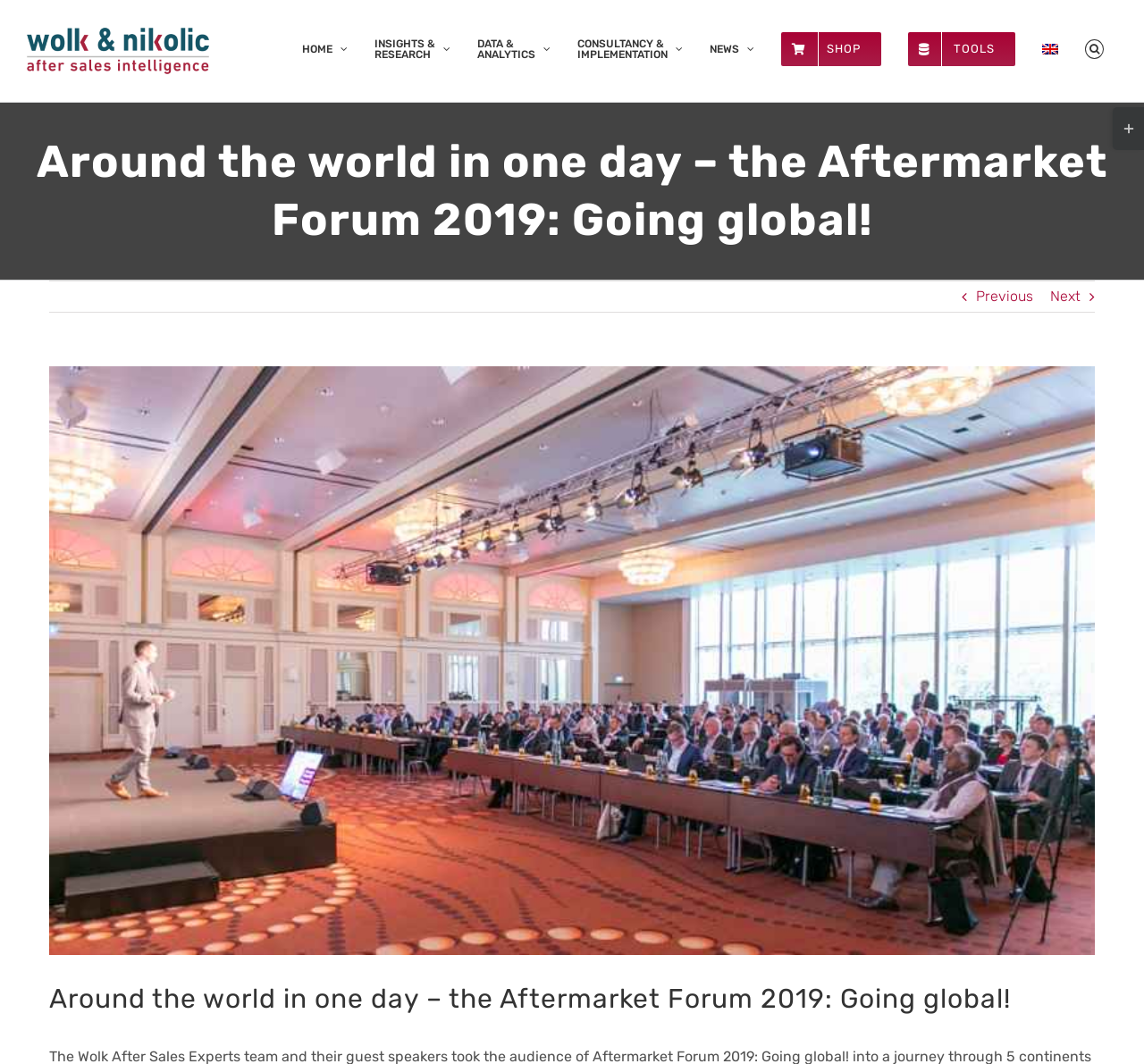Locate the bounding box of the UI element based on this description: "Next". Provide four float numbers between 0 and 1 as [left, top, right, bottom].

[0.918, 0.264, 0.945, 0.293]